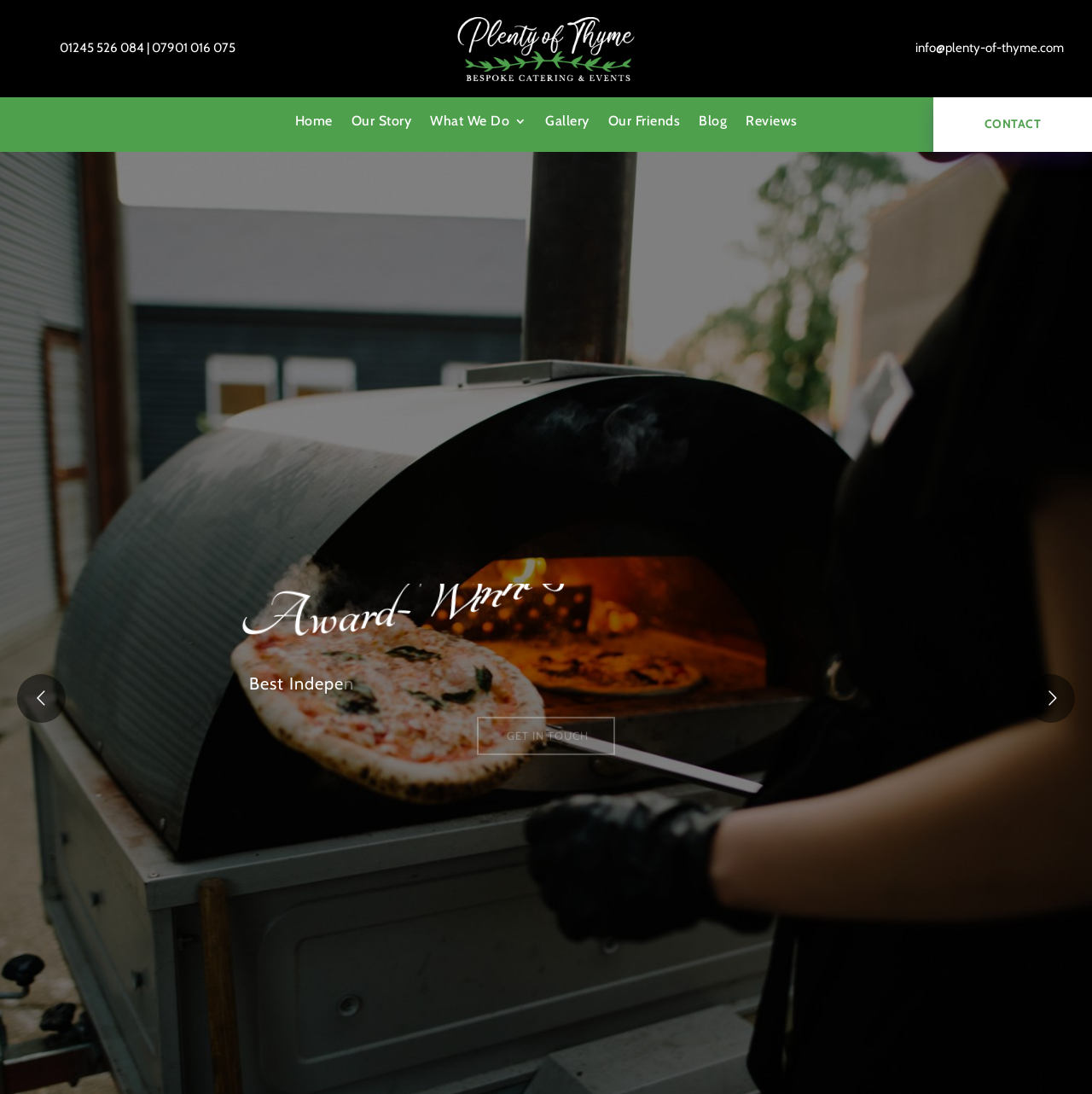Please locate the bounding box coordinates of the region I need to click to follow this instruction: "Click the 'Home' link".

[0.27, 0.105, 0.304, 0.128]